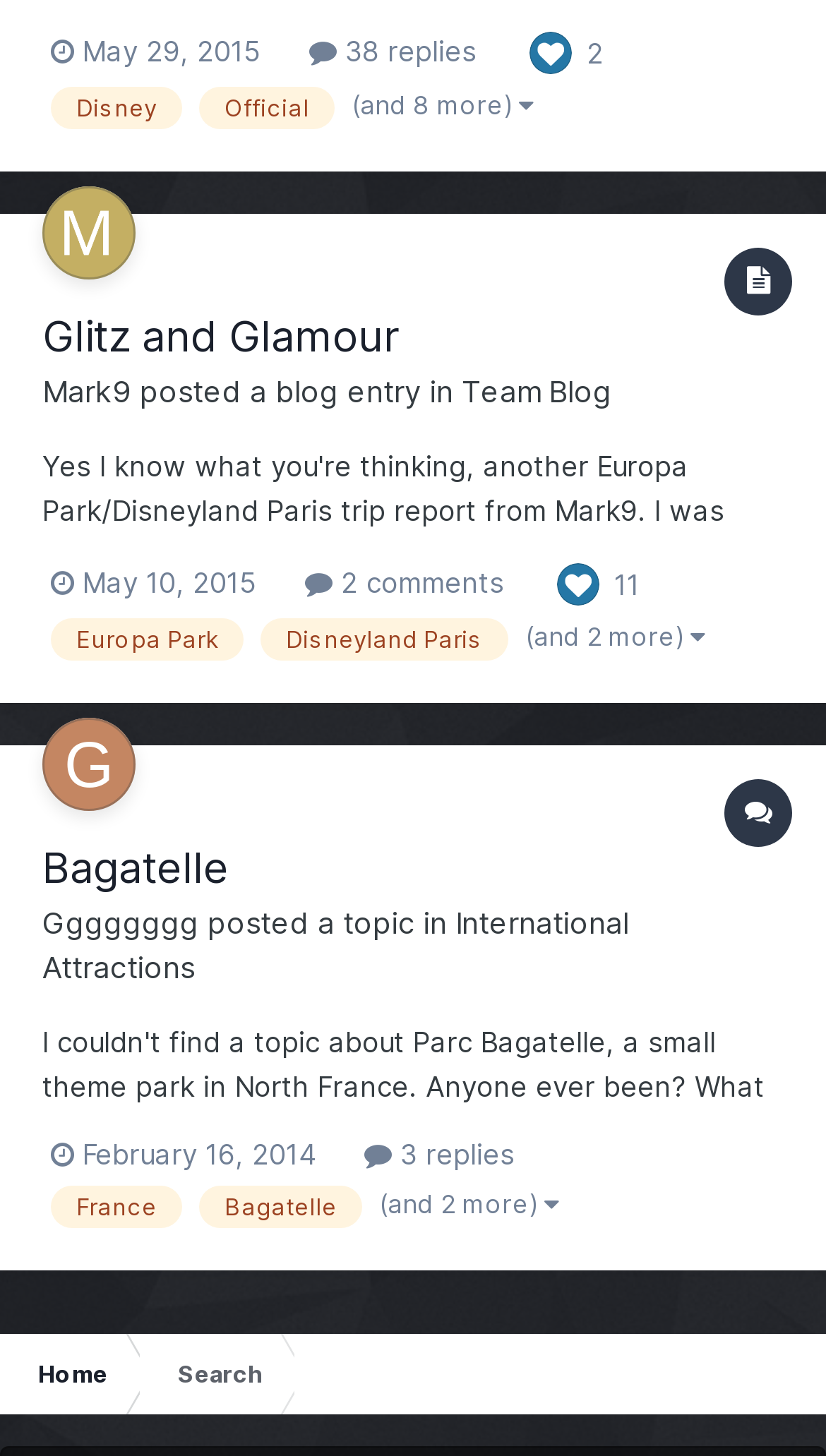Please give a short response to the question using one word or a phrase:
How many likes are there on the first blog entry?

Like